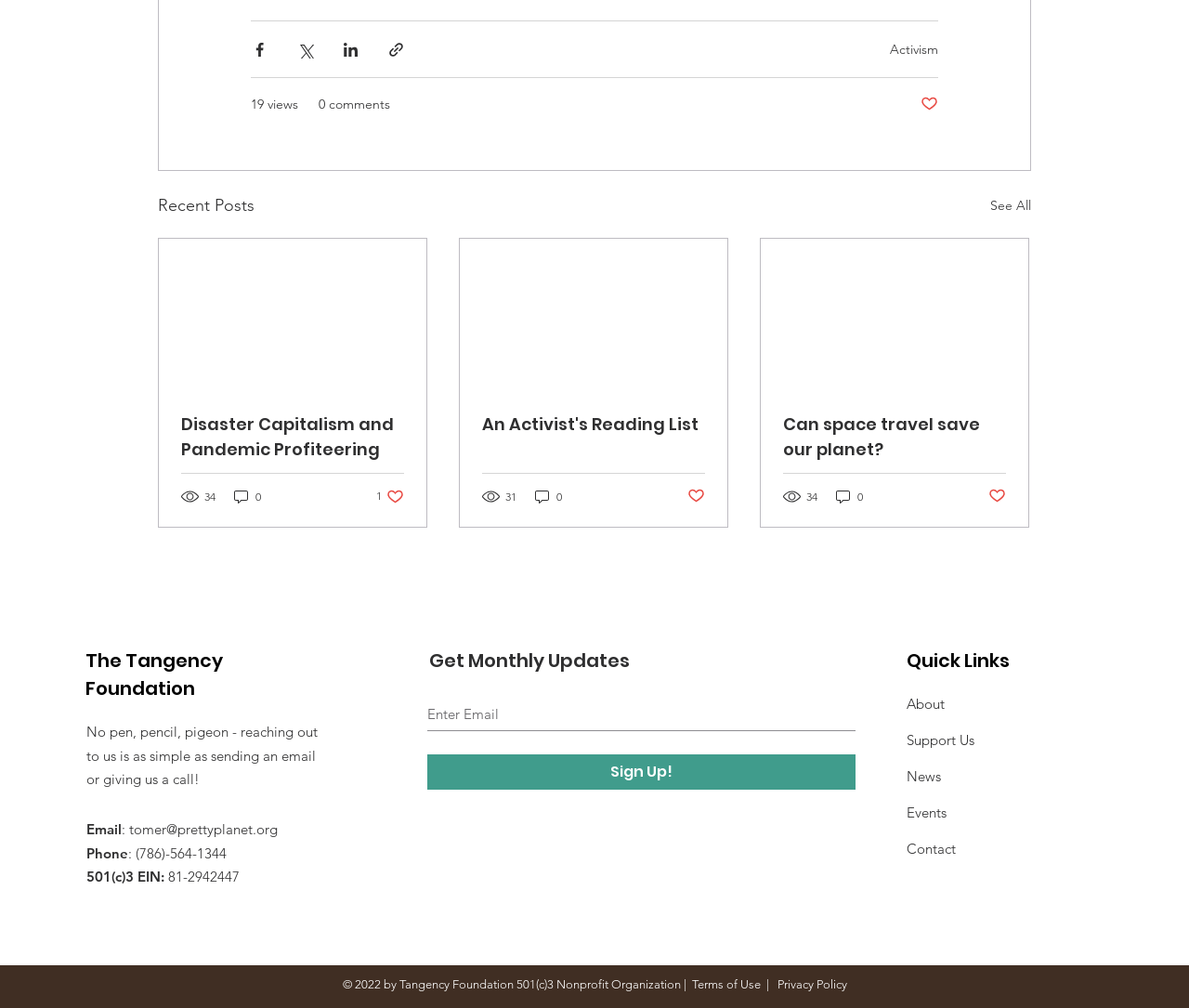Determine the bounding box coordinates of the clickable region to execute the instruction: "Contact us via email". The coordinates should be four float numbers between 0 and 1, denoted as [left, top, right, bottom].

[0.109, 0.814, 0.234, 0.831]